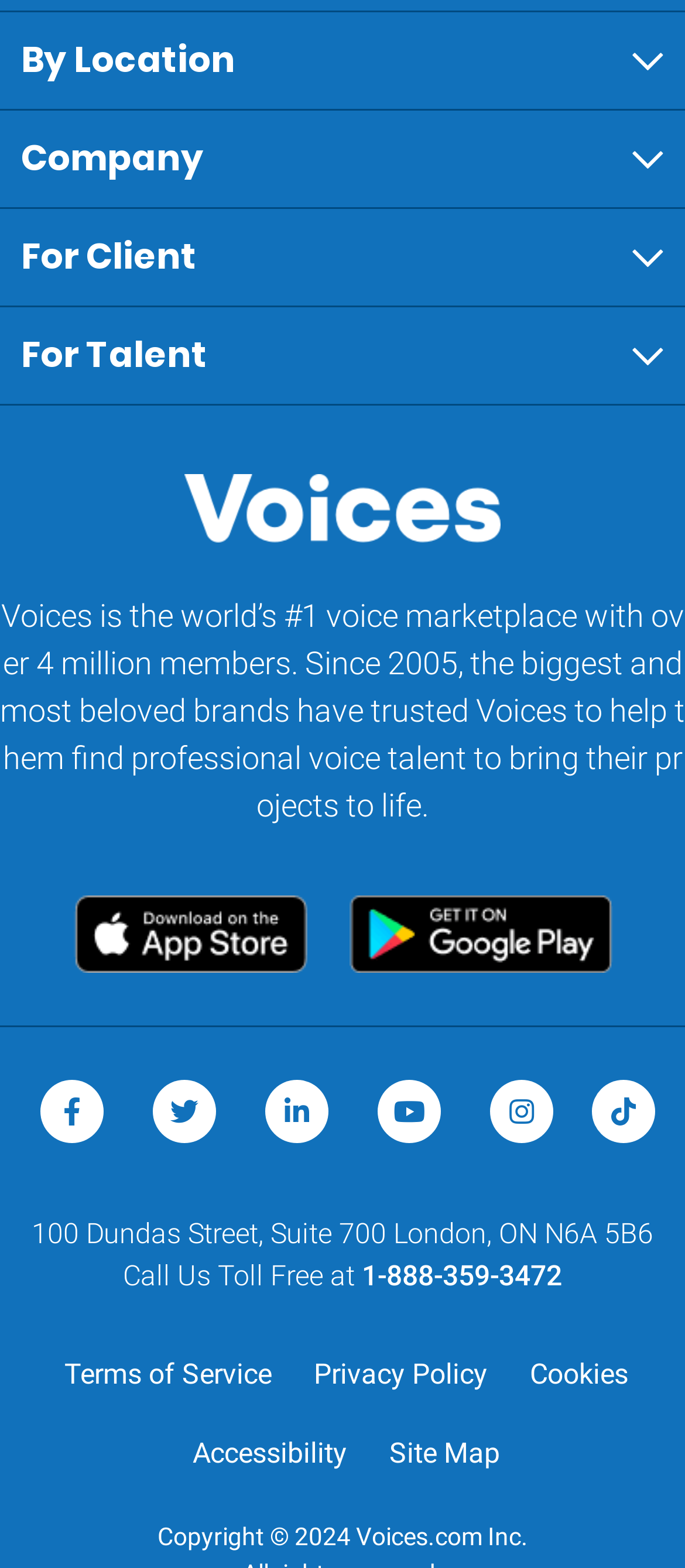Identify the bounding box coordinates of the HTML element based on this description: "title="Voices.com The Voice-Over Marketplace"".

[0.483, 0.577, 0.919, 0.601]